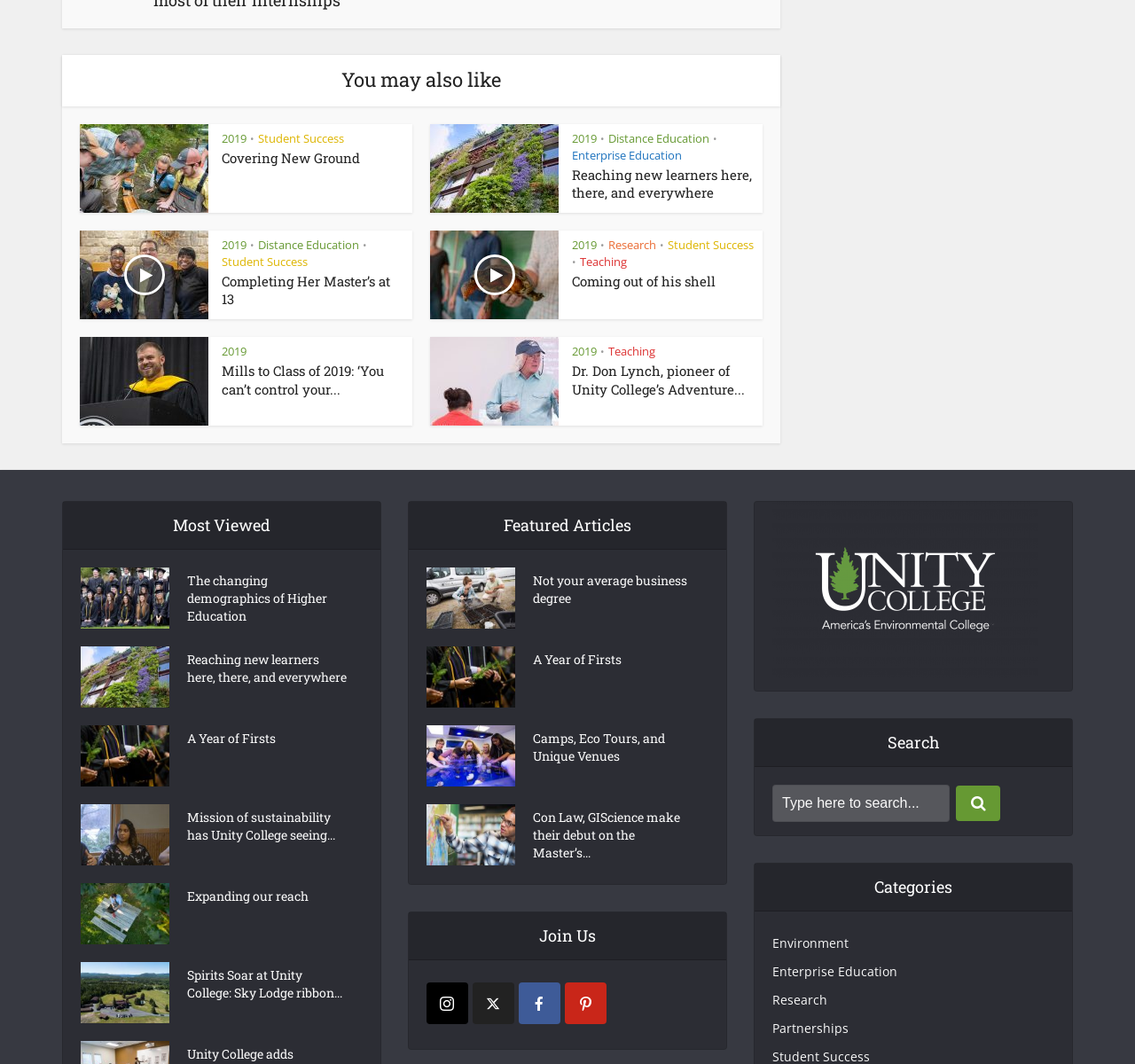Please answer the following question using a single word or phrase: 
What is the topic of the article with the image of a wood turtle?

Wildlife